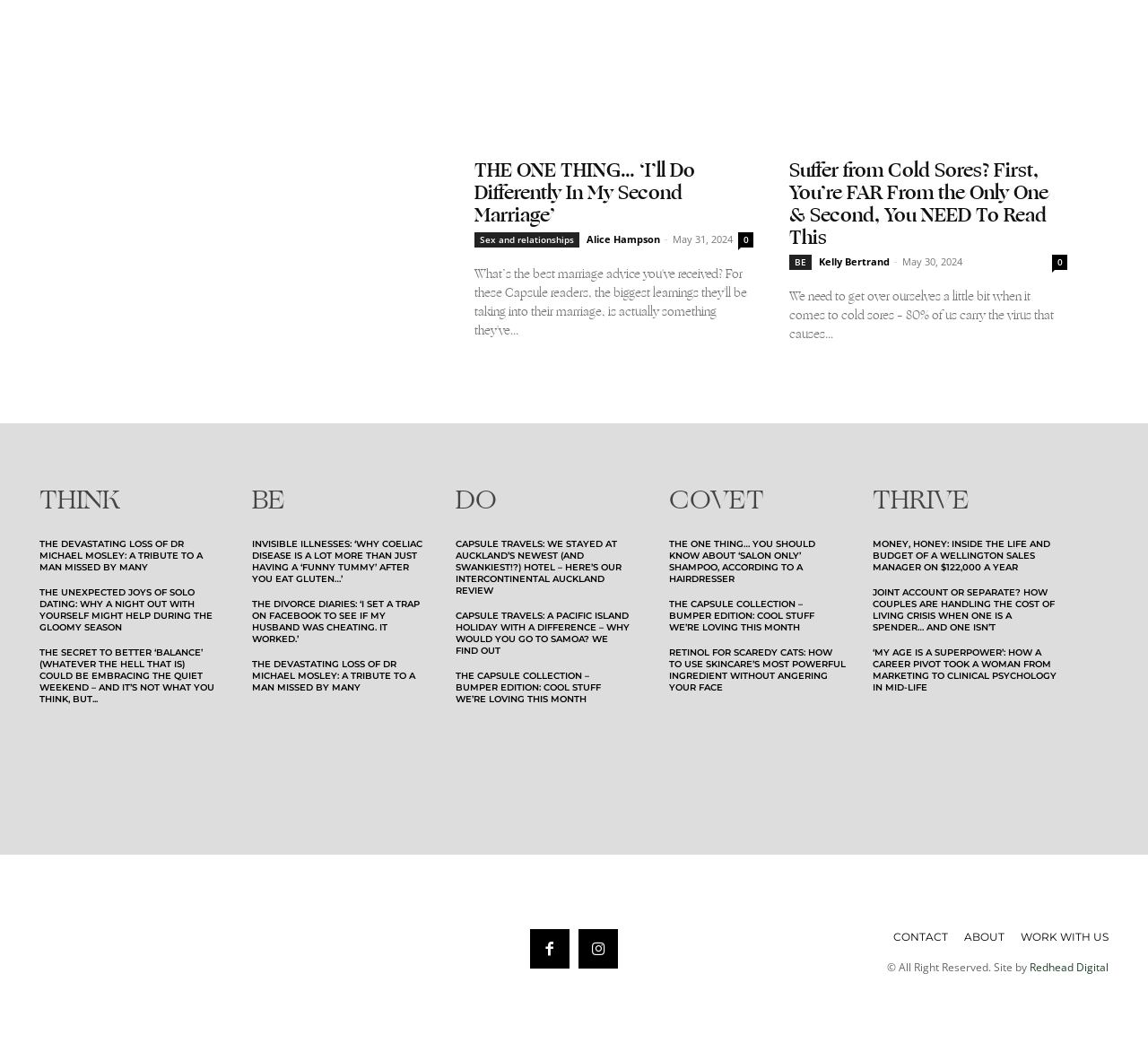Who wrote the article 'Suffer from Cold Sores?'
Give a detailed and exhaustive answer to the question.

I found the answer by looking at the link element with the text 'Kelly Bertrand' which is located near the heading element 'Suffer from Cold Sores? First, You’re FAR From the Only One & Second, You NEED To Read This'. This suggests that Kelly Bertrand is the author of the article.